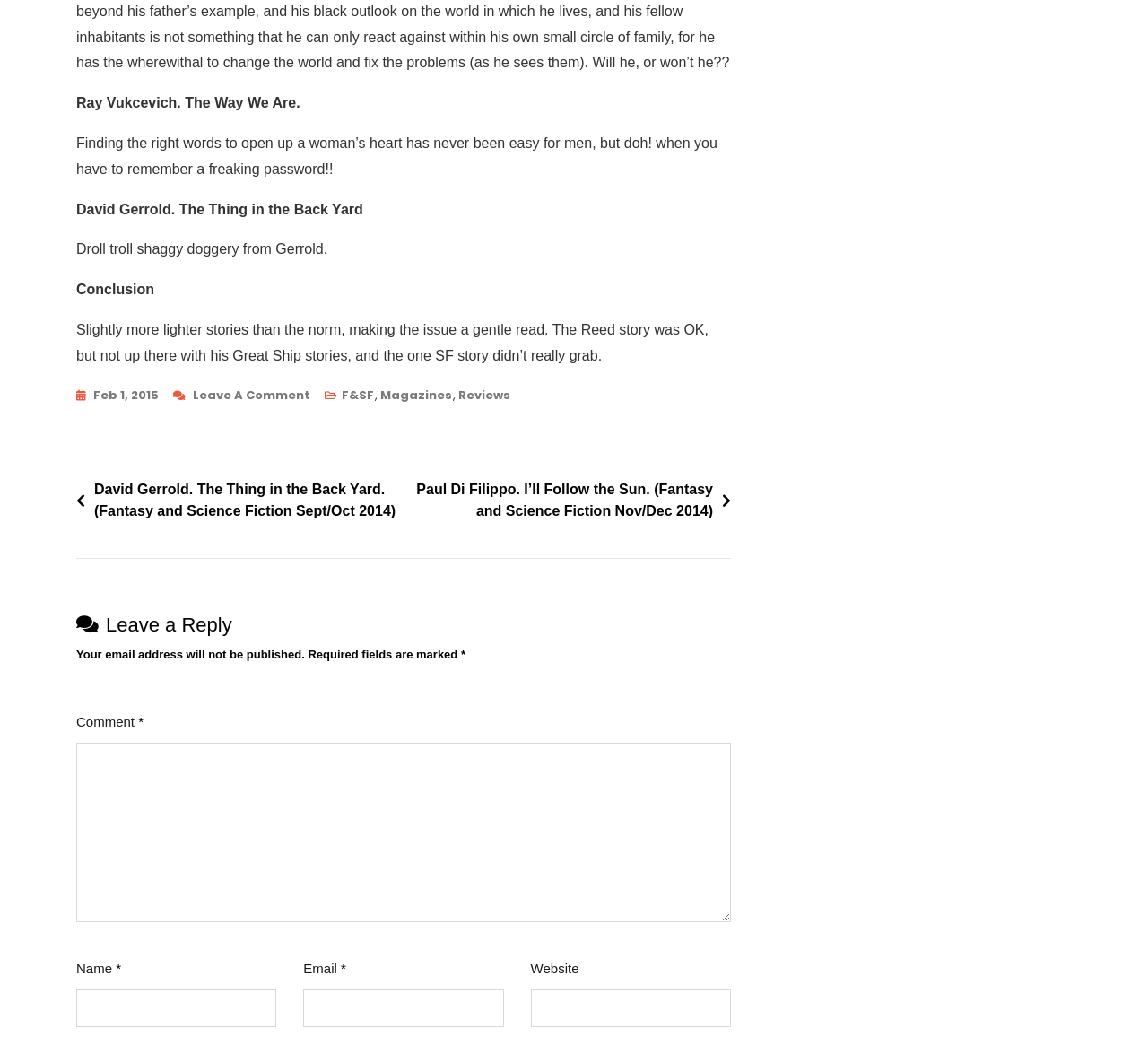Please determine the bounding box coordinates of the element to click in order to execute the following instruction: "Click on the link to read David Gerrold's story". The coordinates should be four float numbers between 0 and 1, specified as [left, top, right, bottom].

[0.066, 0.454, 0.352, 0.495]